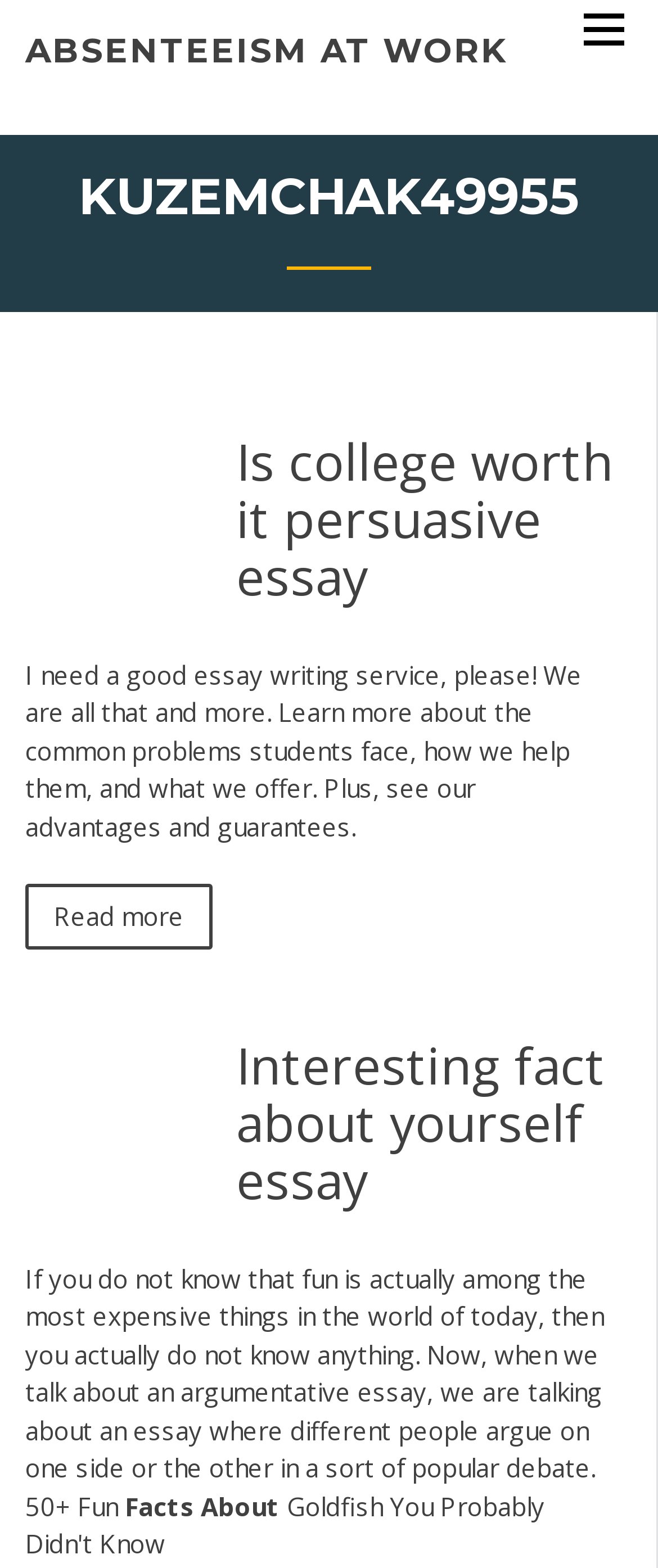Given the element description "absenteeism at work" in the screenshot, predict the bounding box coordinates of that UI element.

[0.038, 0.019, 0.772, 0.045]